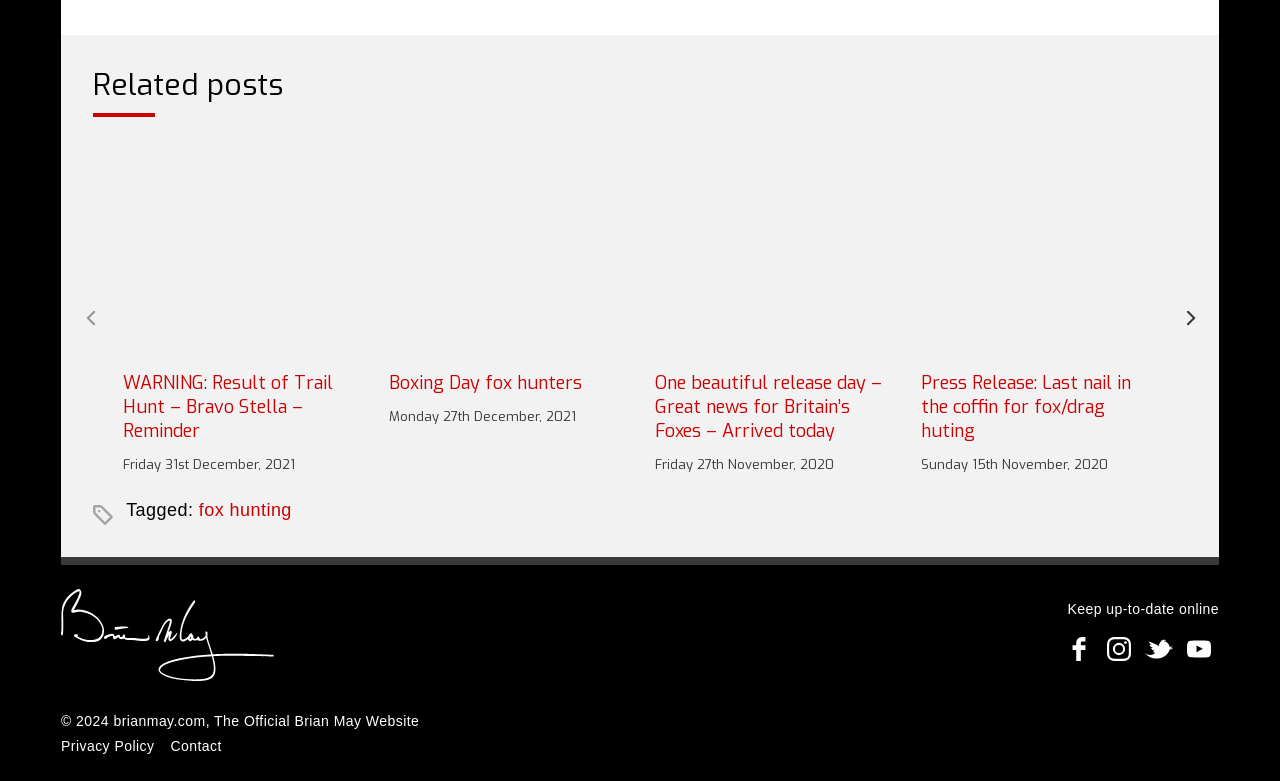Please provide a one-word or short phrase answer to the question:
What is the topic of the related posts?

Fox hunting